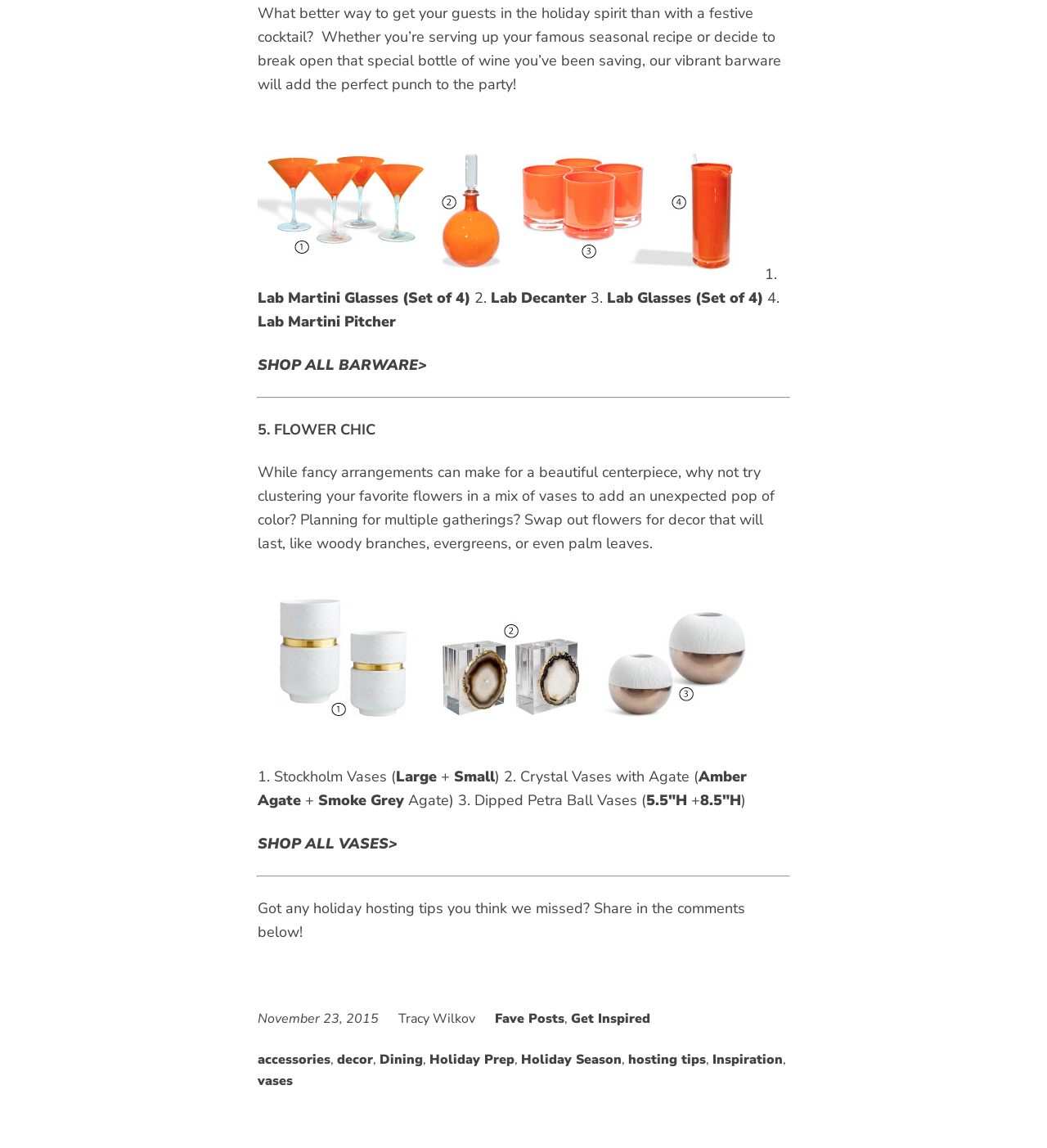Find the bounding box coordinates for the area that must be clicked to perform this action: "Click the 'Stockholm Vases' link".

[0.246, 0.668, 0.378, 0.685]